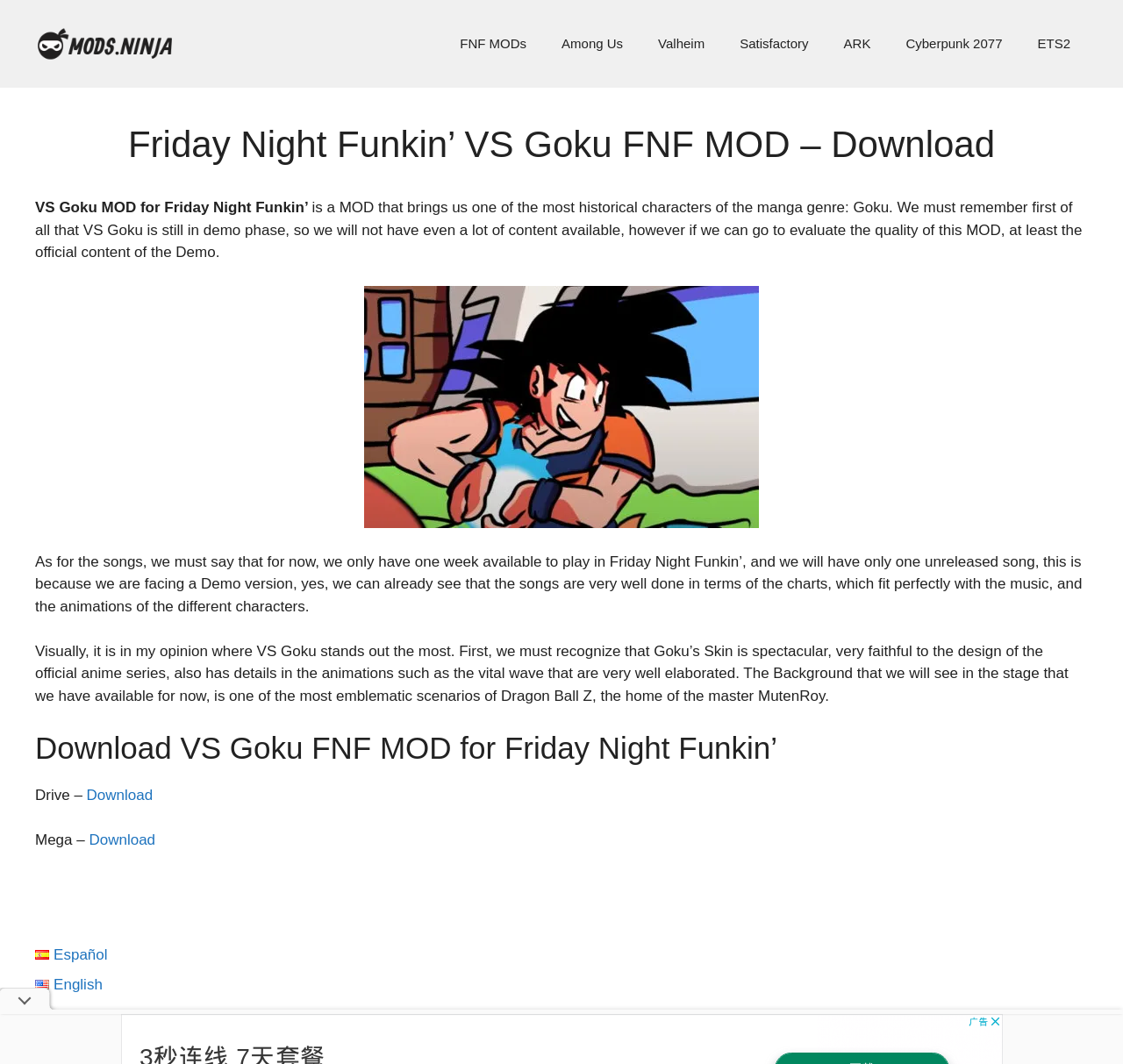Find the bounding box coordinates of the area to click in order to follow the instruction: "Switch to English language".

[0.031, 0.917, 0.091, 0.933]